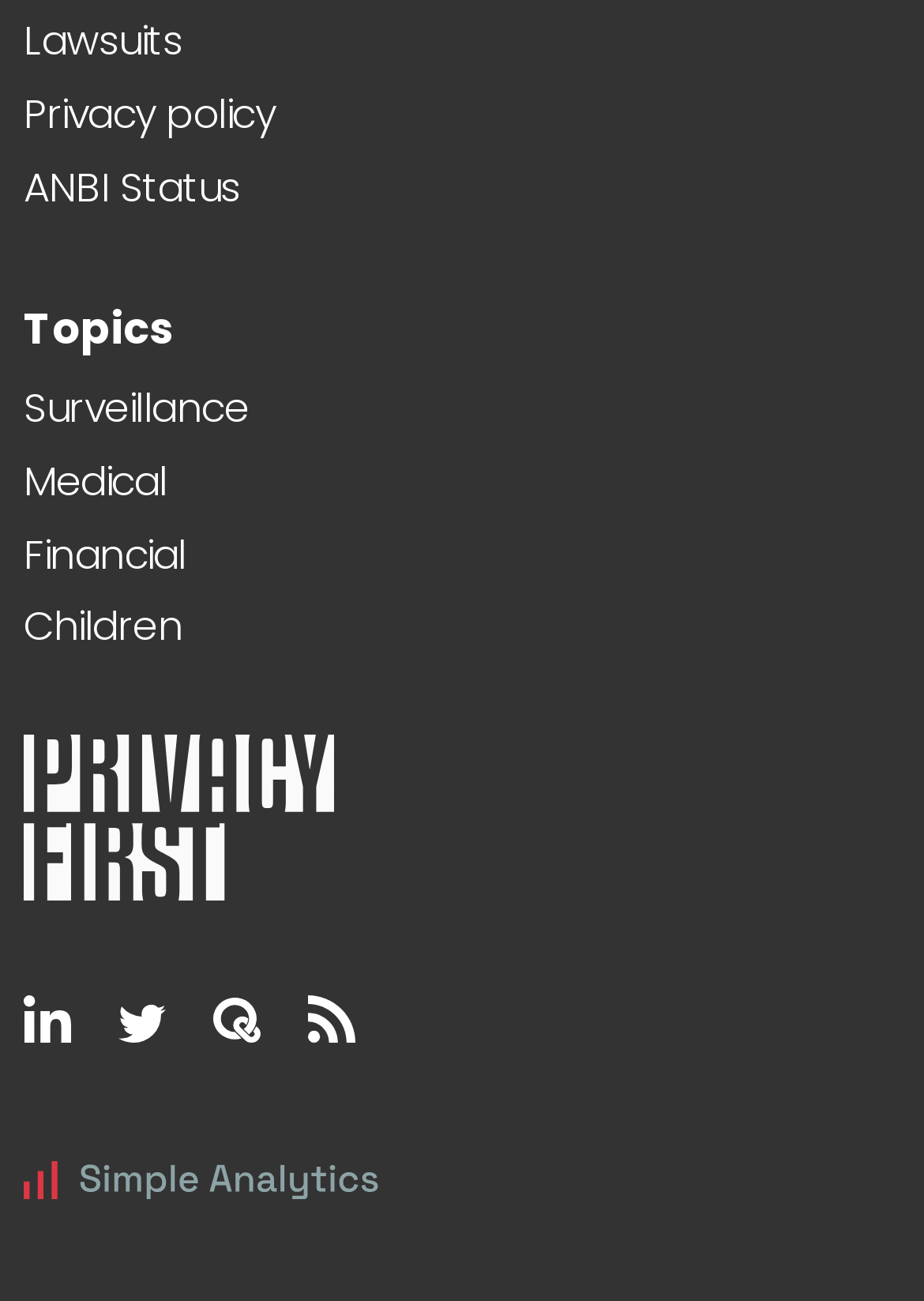What is the name of the analytics tool used?
Provide a detailed answer to the question, using the image to inform your response.

The name of the analytics tool used can be inferred from the 'Simple Analytics Logo' image at the bottom of the webpage.